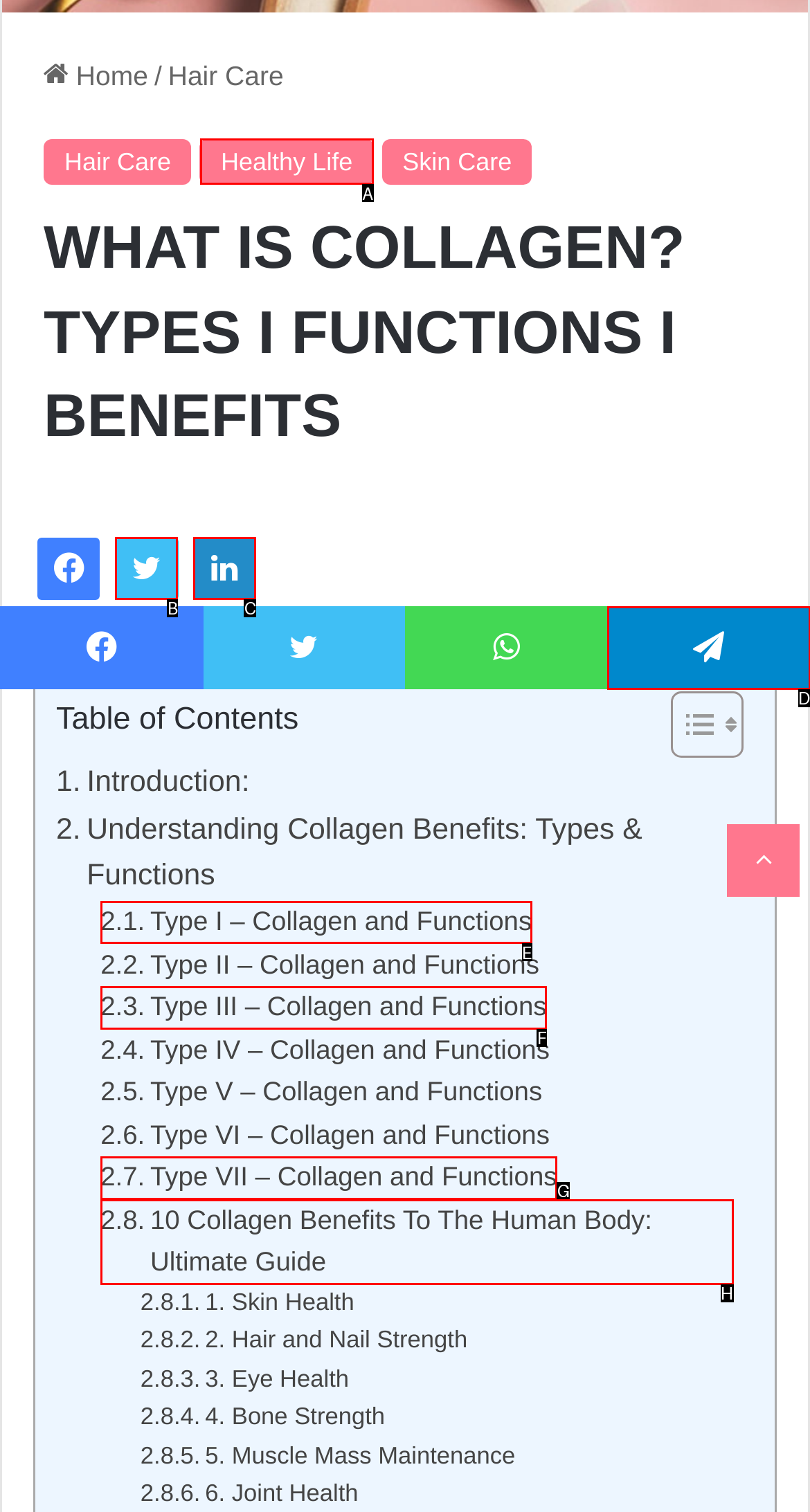Find the option that fits the given description: Healthy Life
Answer with the letter representing the correct choice directly.

A